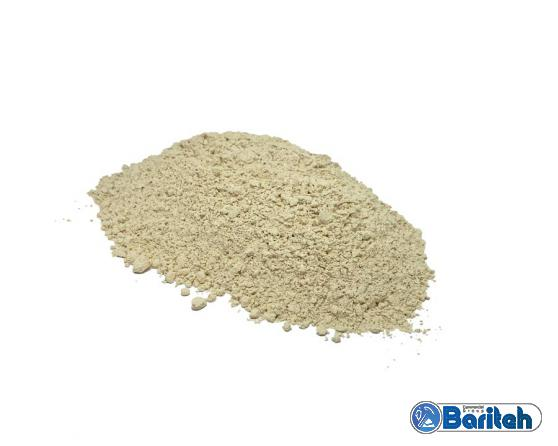Elaborate on the image by describing it in detail.

The image showcases a heap of bentonite clay, a natural volcanic ash-derived substance prized for its various therapeutic properties. This versatile clay is known to be beneficial for both internal and external health, often used in alternative medicine to address digestive issues, skin conditions, and even as a hair treatment. 

Bentonite clay is reputed for its ability to deeply hydrate and cleanse, making it particularly effective for individuals with dry scalps or damaged hair. The fine, beige powder in the image is an embodiment of these healing potentials, often described for its applications in rejuvenating skin and promoting hair health. While scientific studies on its effectiveness are limited, anecdotal evidence suggests it may help improve skin texture and moisture levels. 

This visual representation serves as a reminder of the clay's enduring role in various wellness practices, highlighting its importance in personal care routines for those seeking natural remedies.